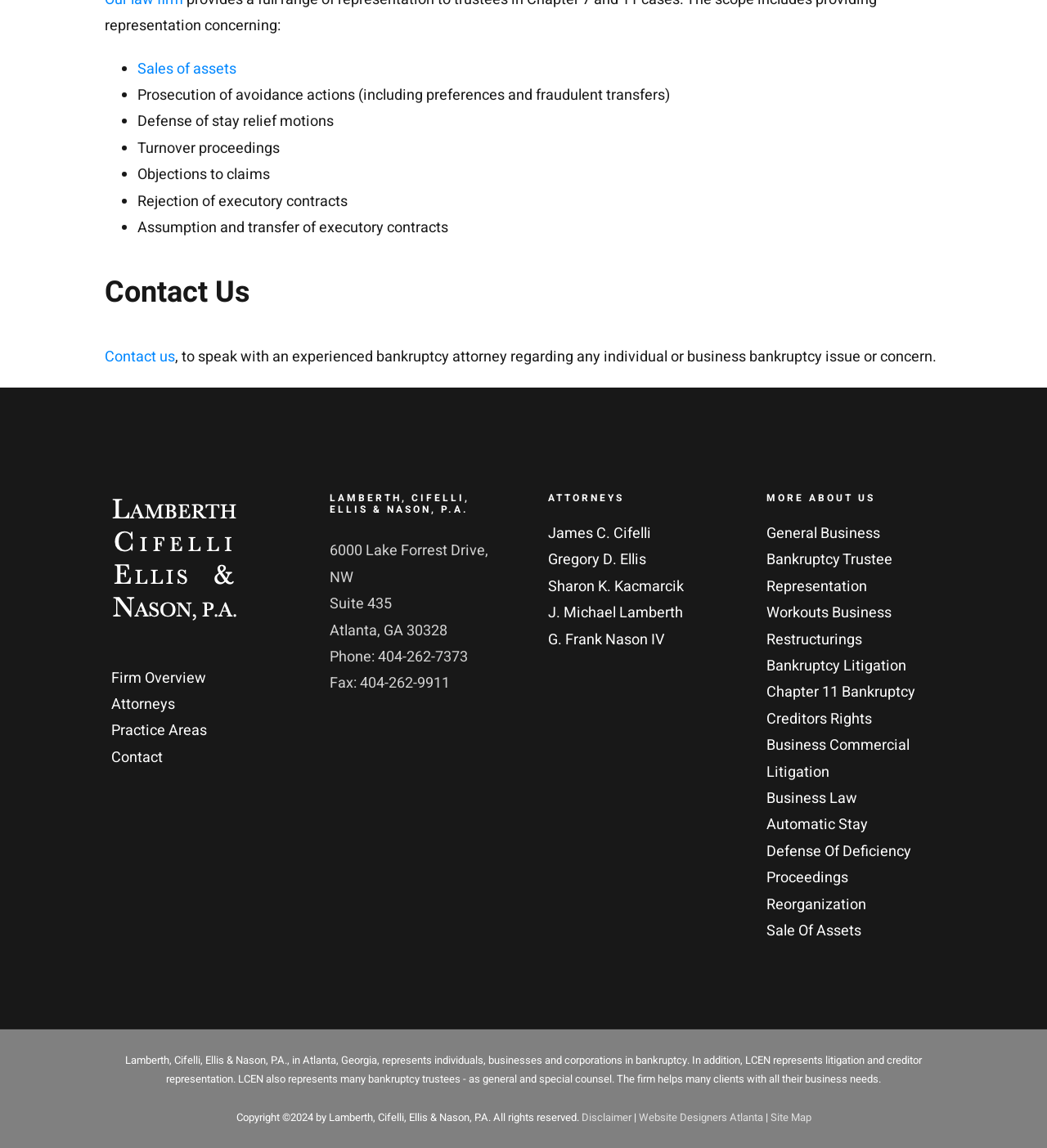Using the webpage screenshot and the element description G. Frank Nason IV, determine the bounding box coordinates. Specify the coordinates in the format (top-left x, top-left y, bottom-right x, bottom-right y) with values ranging from 0 to 1.

[0.523, 0.546, 0.685, 0.569]